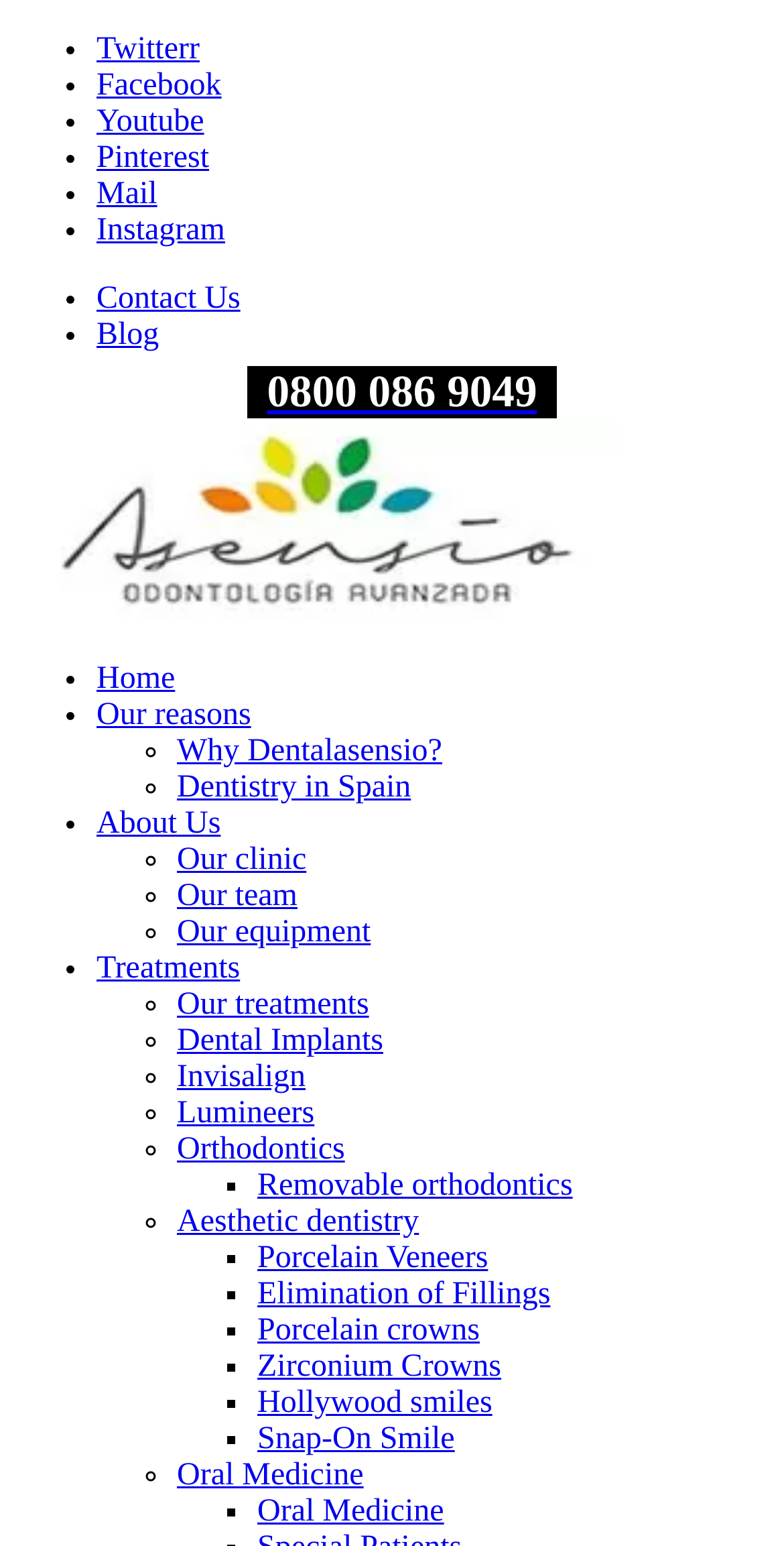Please specify the bounding box coordinates for the clickable region that will help you carry out the instruction: "Click Contact Us".

[0.374, 0.0, 0.526, 0.038]